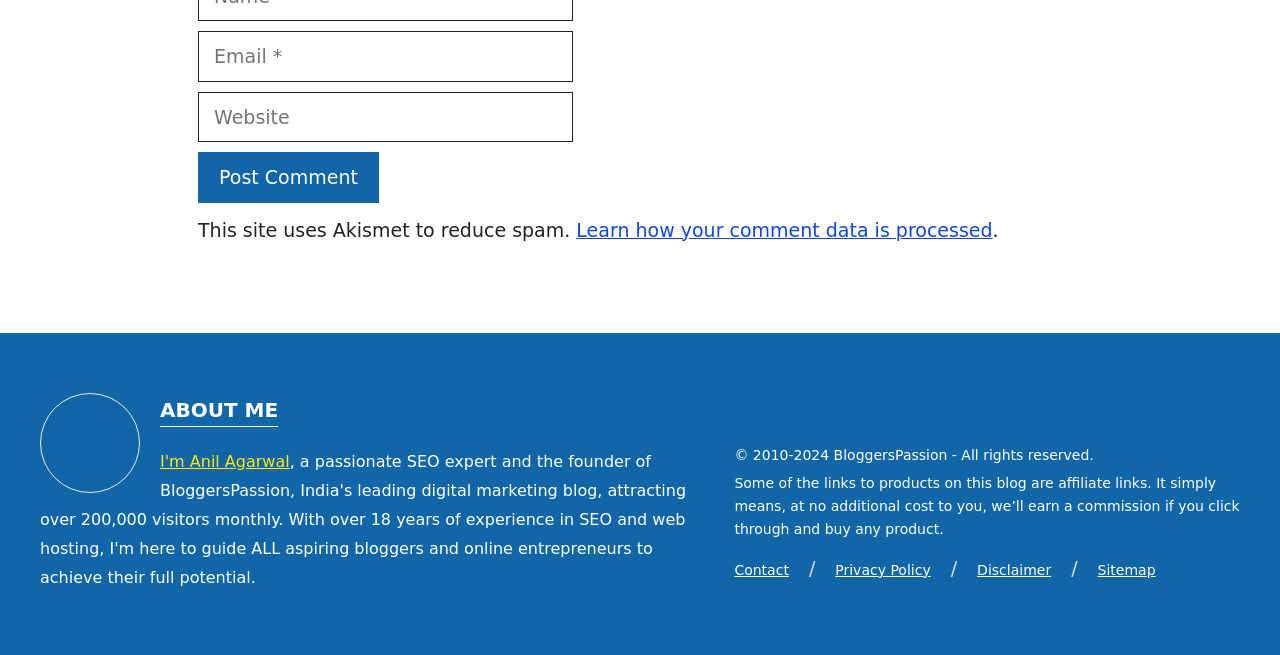Please determine the bounding box coordinates of the clickable area required to carry out the following instruction: "Enter email". The coordinates must be four float numbers between 0 and 1, represented as [left, top, right, bottom].

[0.155, 0.047, 0.448, 0.124]